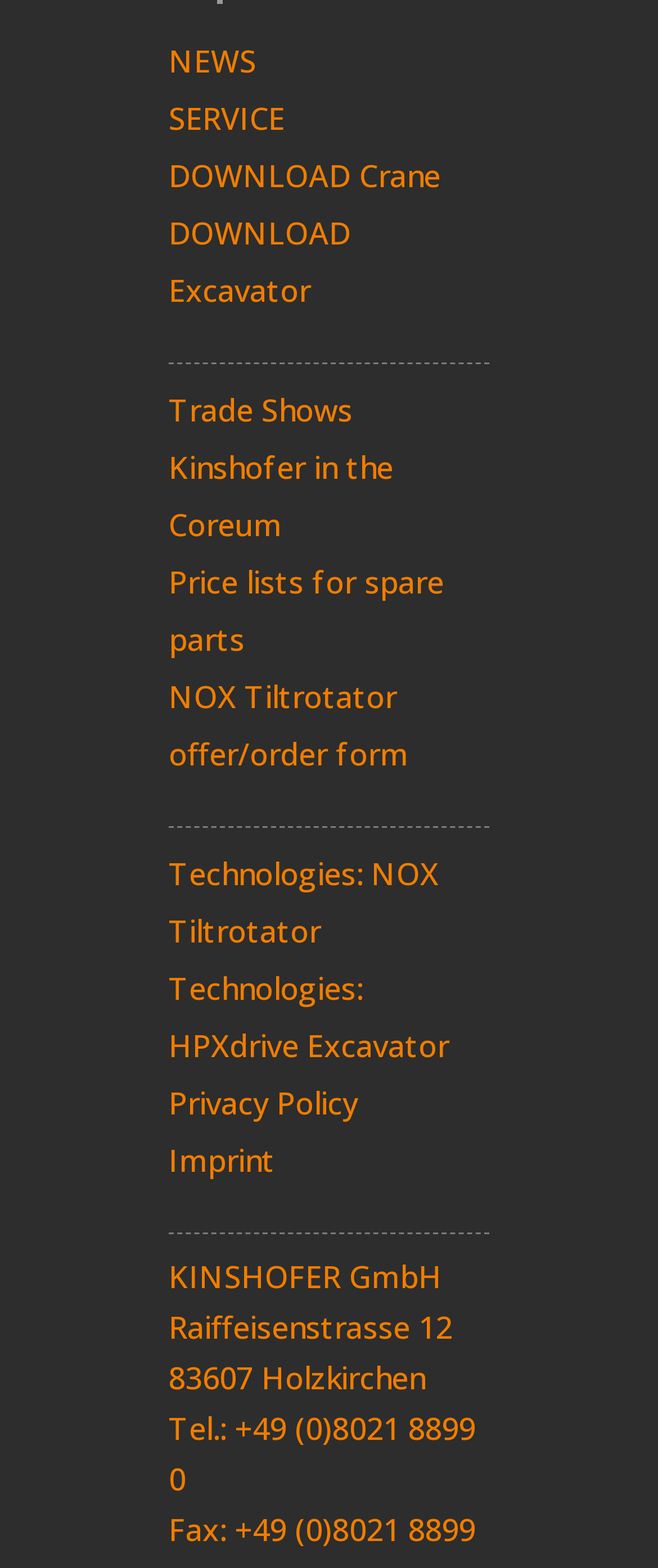How many technologies are listed?
Based on the image, please offer an in-depth response to the question.

The technologies are listed as links on the webpage. There are two technologies listed: 'NOX Tiltrotator' and 'HPXdrive Excavator', which can be found at coordinates [0.256, 0.544, 0.667, 0.606] and [0.256, 0.617, 0.682, 0.679] respectively.